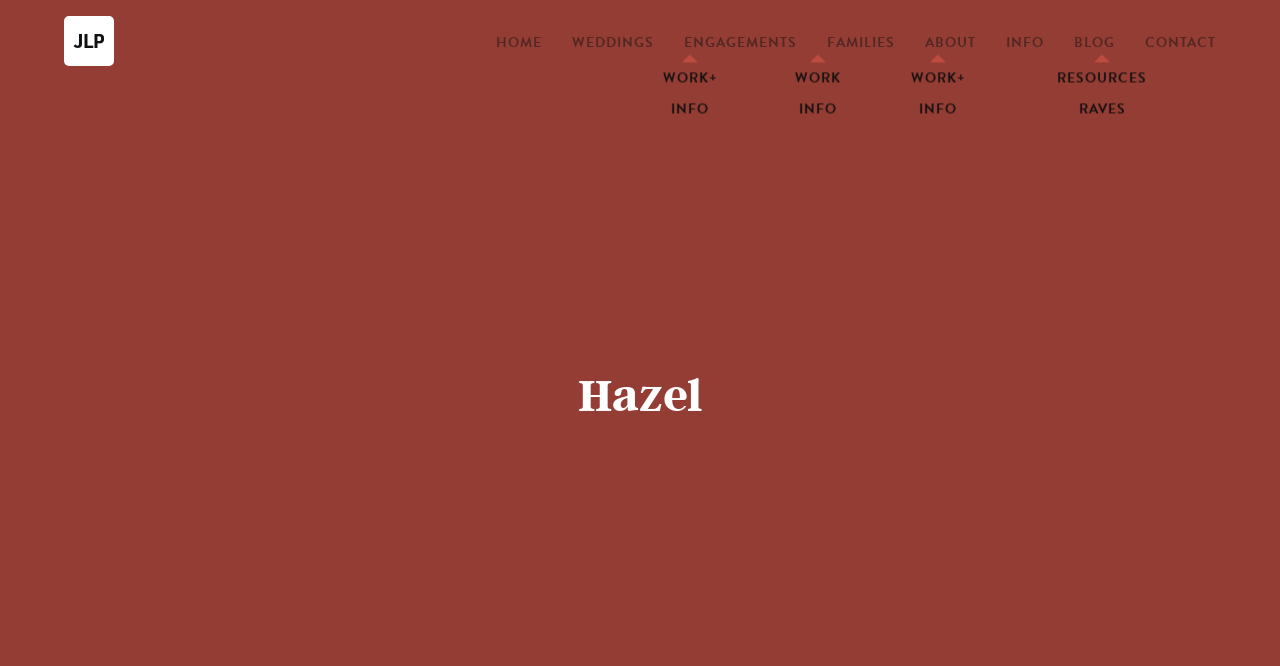Give a detailed overview of the webpage's appearance and contents.

The webpage appears to be a photography portfolio website, specifically showcasing the work of Jeremy Lawson Photography, with a focus on a project or series titled "Hazel". 

At the top left of the page, there is a link to "JLP", which is likely a shortcut to the photographer's main website or homepage. To the right of this, there is a navigation menu with links to various sections, including "HOME", "WEDDINGS", "ENGAGEMENTS", "FAMILIES", "ABOUT", "BLOG", and "CONTACT". 

Below this navigation menu, there is a prominent heading that reads "Hazel", which suggests that this webpage is dedicated to showcasing the "Hazel" project or series. 

On the right side of the page, there is a list of links to specific categories or sub-sections, including "WORK+", "JEREMY", "BRAXTON", "ALICE", "DANCE", and "INFO". These links are stacked vertically, with "WORK+" at the top and "INFO" at the bottom. 

Further down the page, there are additional links to categories such as "WORK", "INFO", "BABIES", "FUR BABIES", "BACKYARD SESSIONS", and "RESOURCES". These links are also stacked vertically, with "WORK" at the top and "RESOURCES" at the bottom.